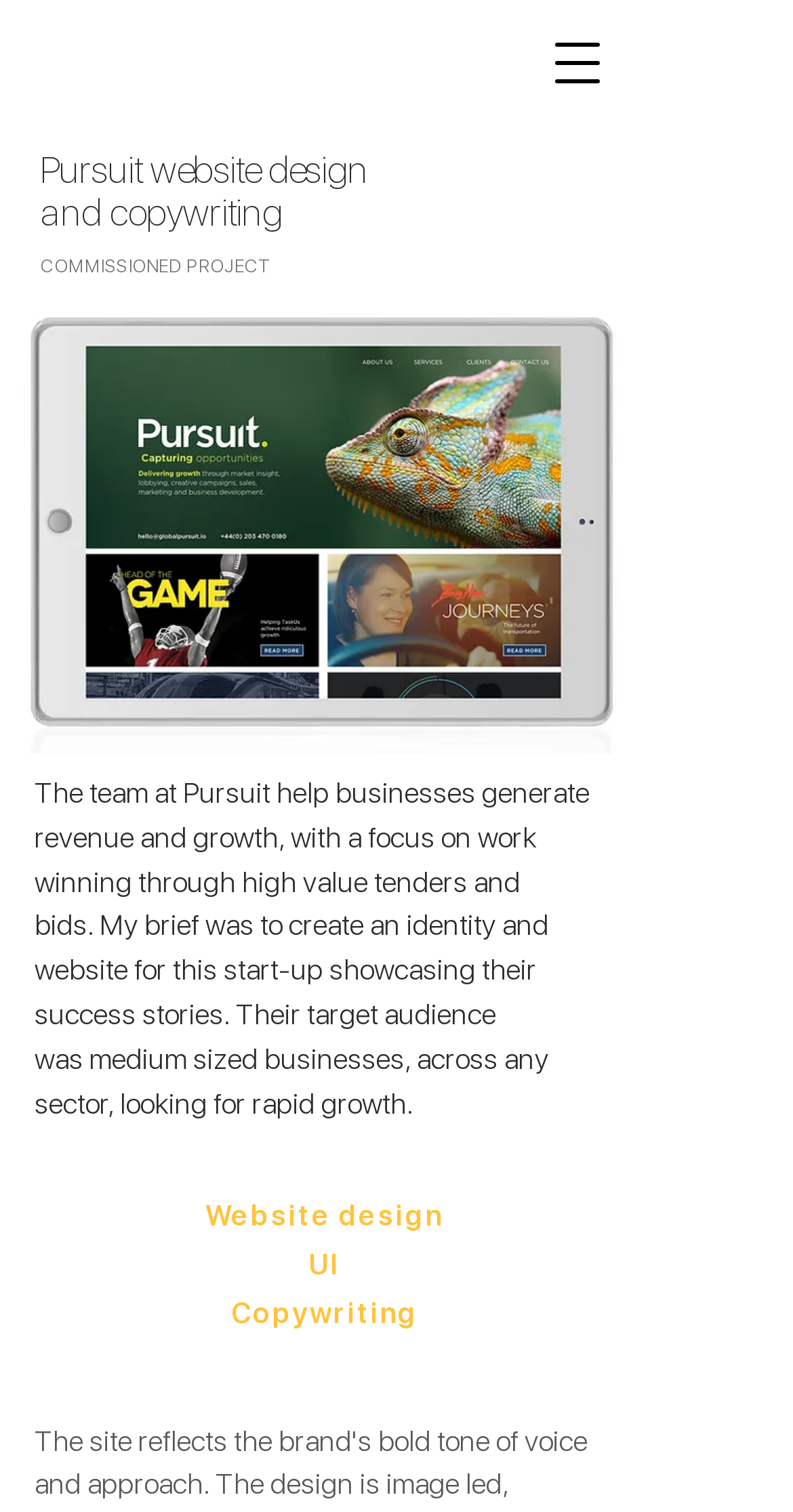From the details in the image, provide a thorough response to the question: What is the target audience of Pursuit?

According to the StaticText element, 'My brief was to create an identity and website for this start-up showcasing their success stories. Their target audience was medium sized businesses, across any sector, looking for rapid growth.', the target audience of Pursuit is medium sized businesses.